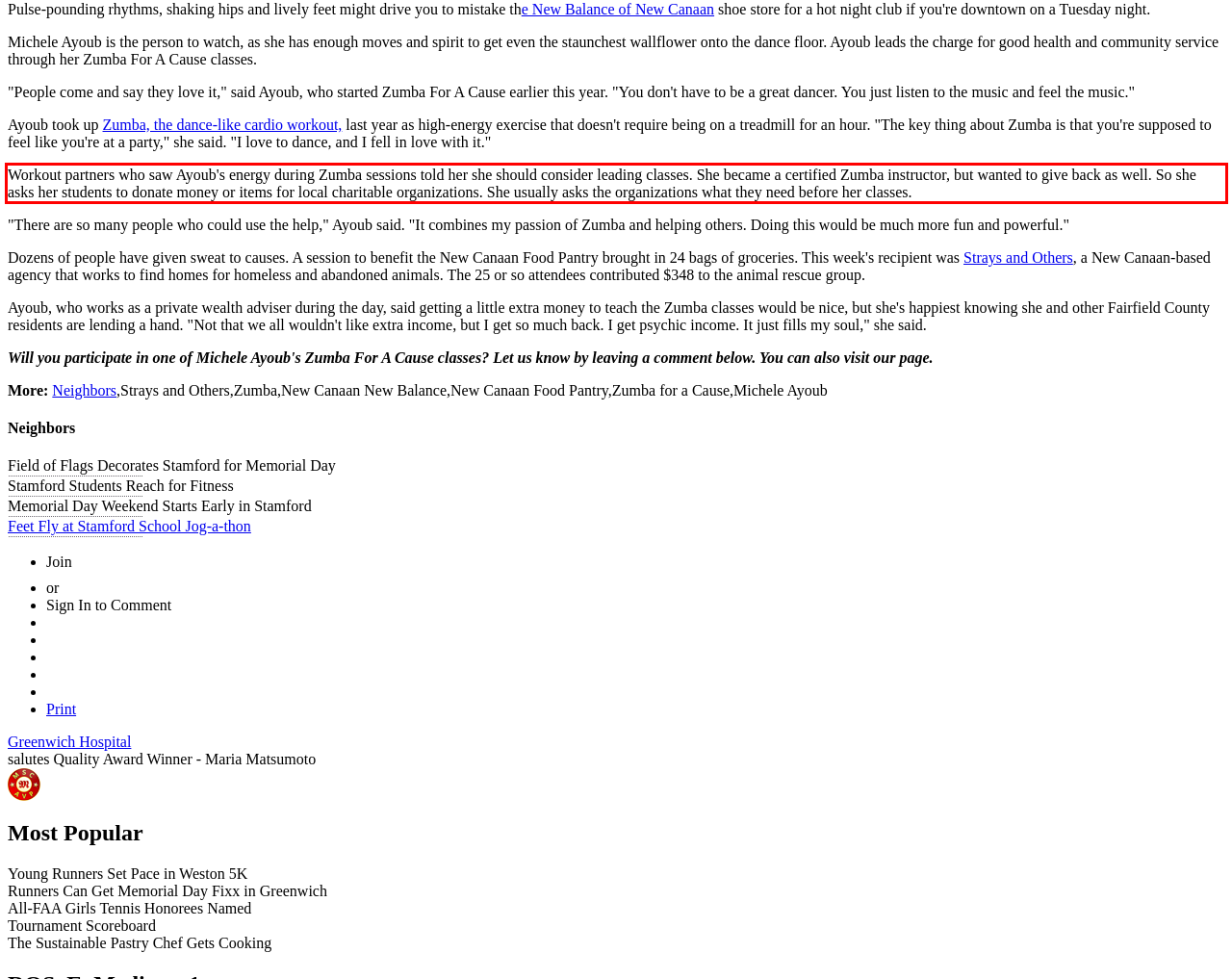Using the provided webpage screenshot, recognize the text content in the area marked by the red bounding box.

Workout partners who saw Ayoub's energy during Zumba sessions told her she should consider leading classes. She became a certified Zumba instructor, but wanted to give back as well. So she asks her students to donate money or items for local charitable organizations. She usually asks the organizations what they need before her classes.